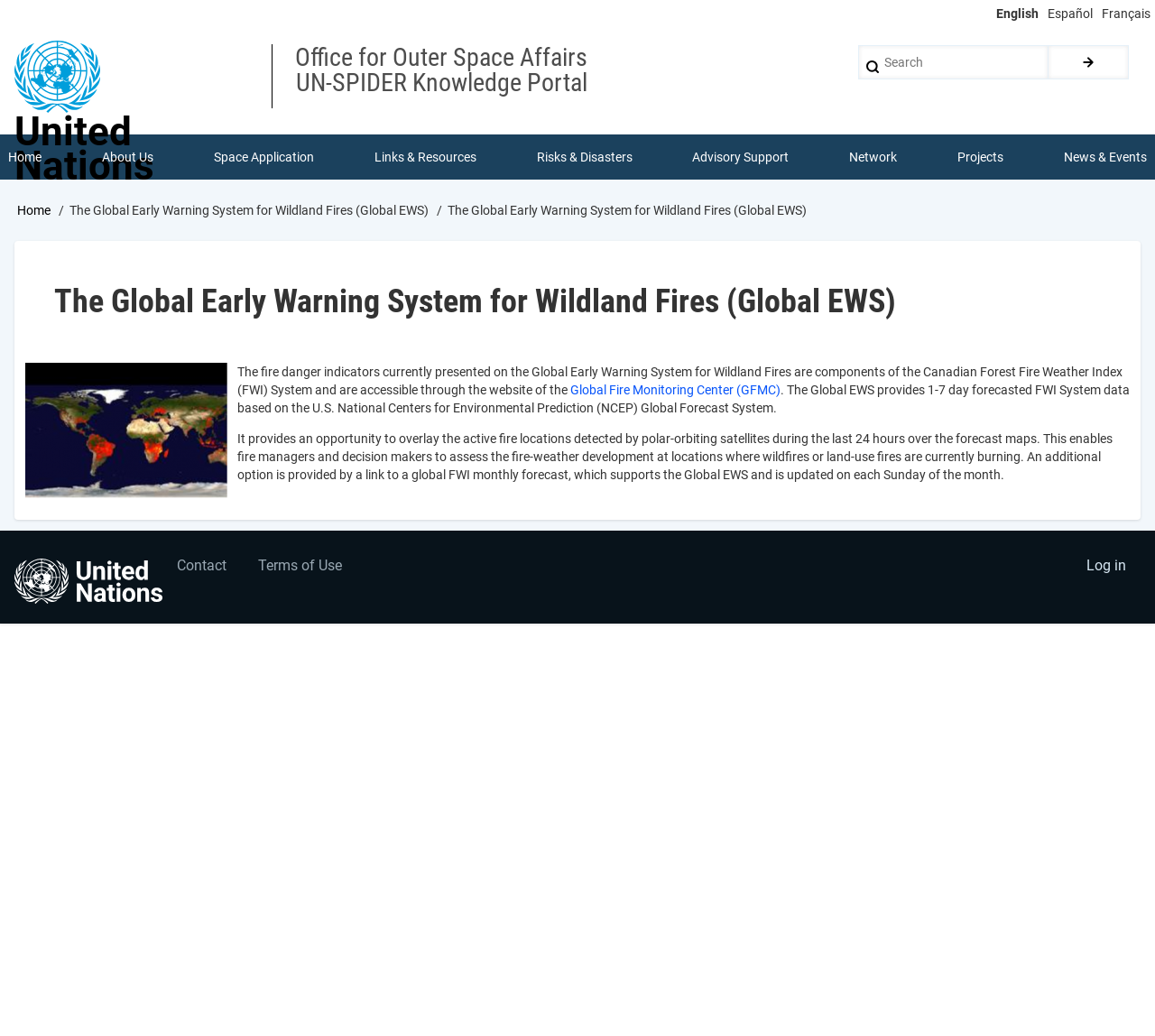Give a concise answer using only one word or phrase for this question:
What is the name of the index system used for fire danger indicators?

Canadian Forest Fire Weather Index (FWI) System